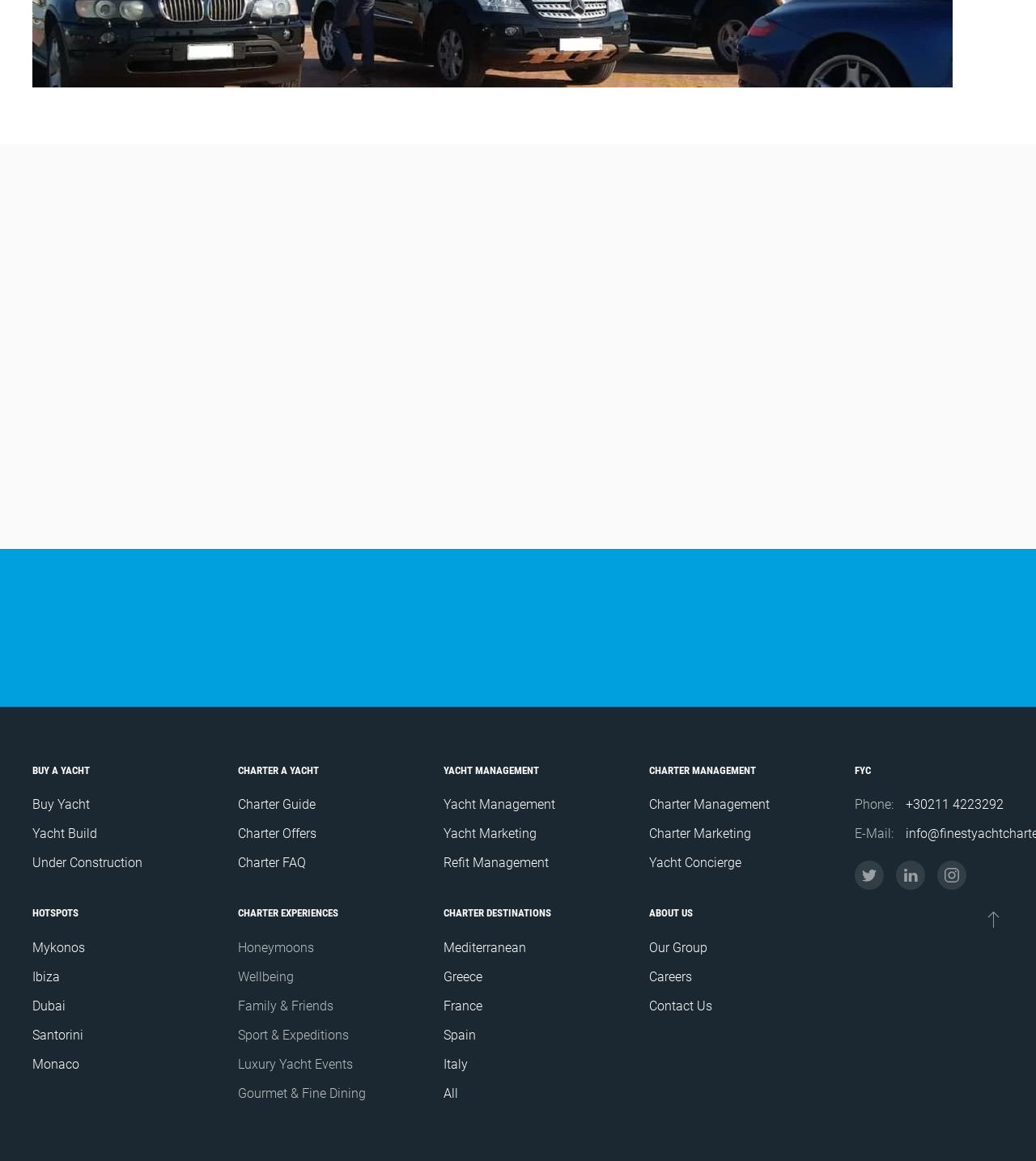Can you specify the bounding box coordinates for the region that should be clicked to fulfill this instruction: "Learn about 'Yacht Management'".

[0.428, 0.684, 0.572, 0.702]